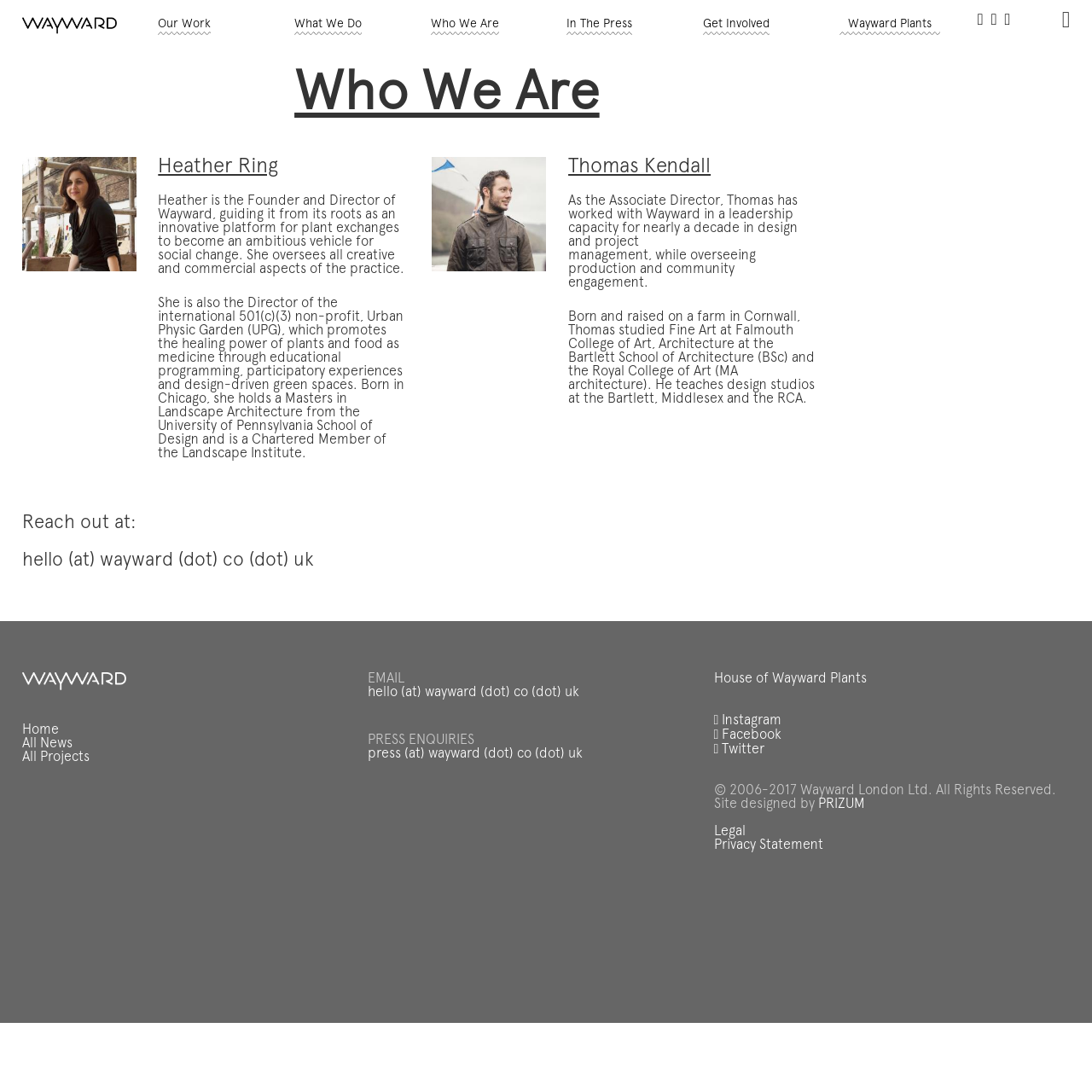What is the email address for press enquiries?
Using the visual information, answer the question in a single word or phrase.

press@wayward.co.uk